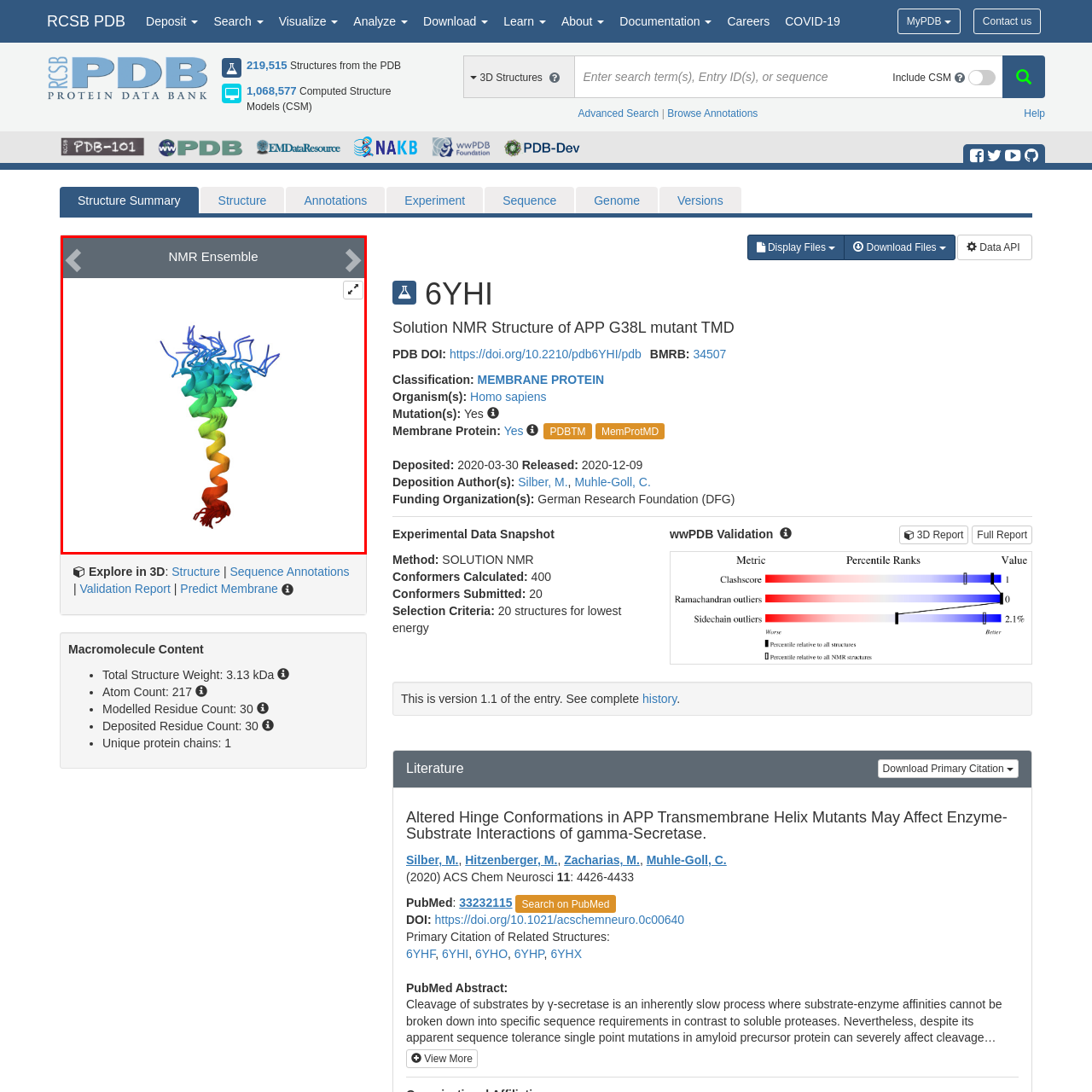Check the content in the red bounding box and reply to the question using a single word or phrase:
What is the significance of this structure?

Understanding protein folding and functionality